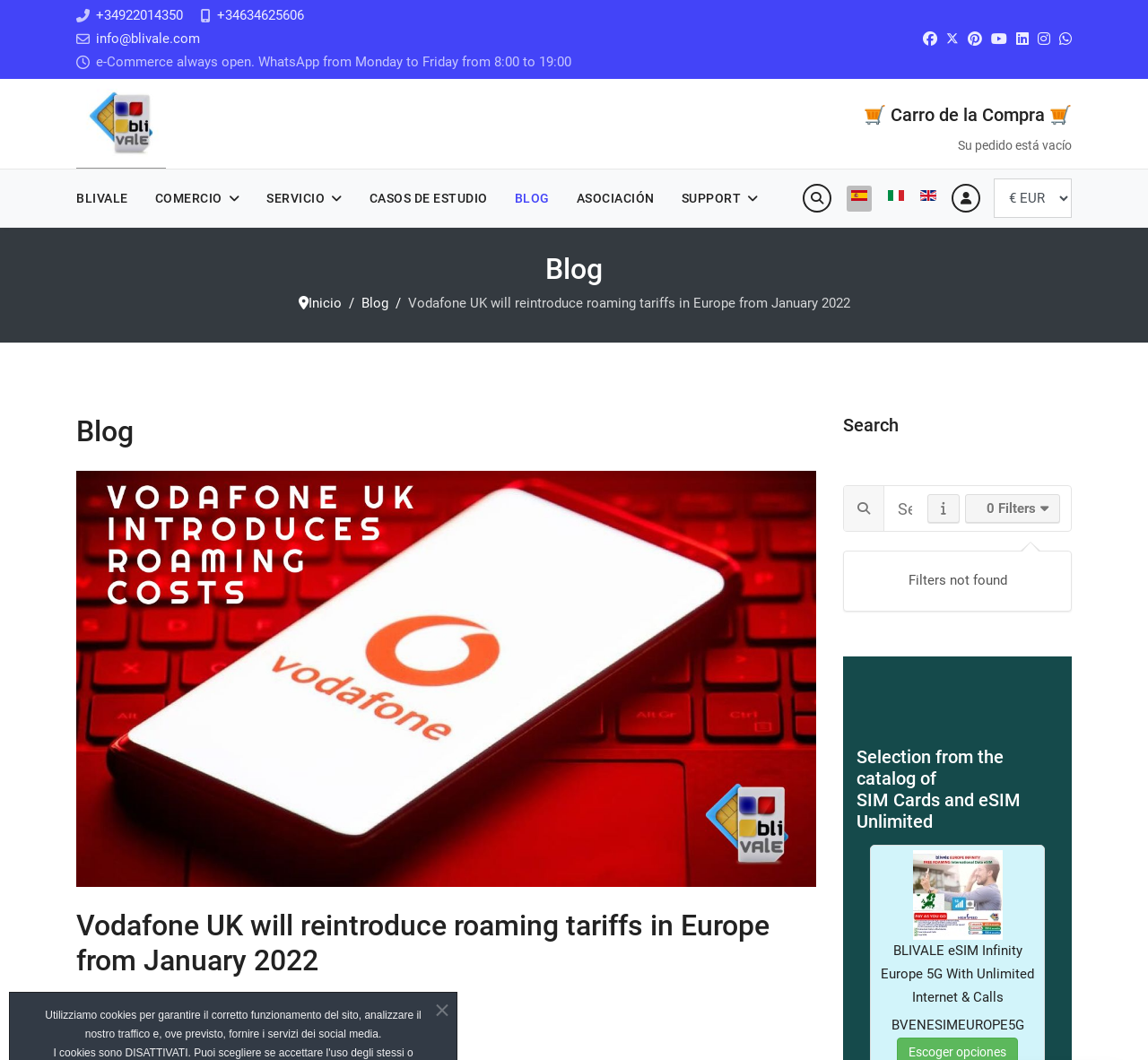Identify the bounding box coordinates for the region to click in order to carry out this instruction: "Go to the blog page". Provide the coordinates using four float numbers between 0 and 1, formatted as [left, top, right, bottom].

[0.314, 0.278, 0.338, 0.294]